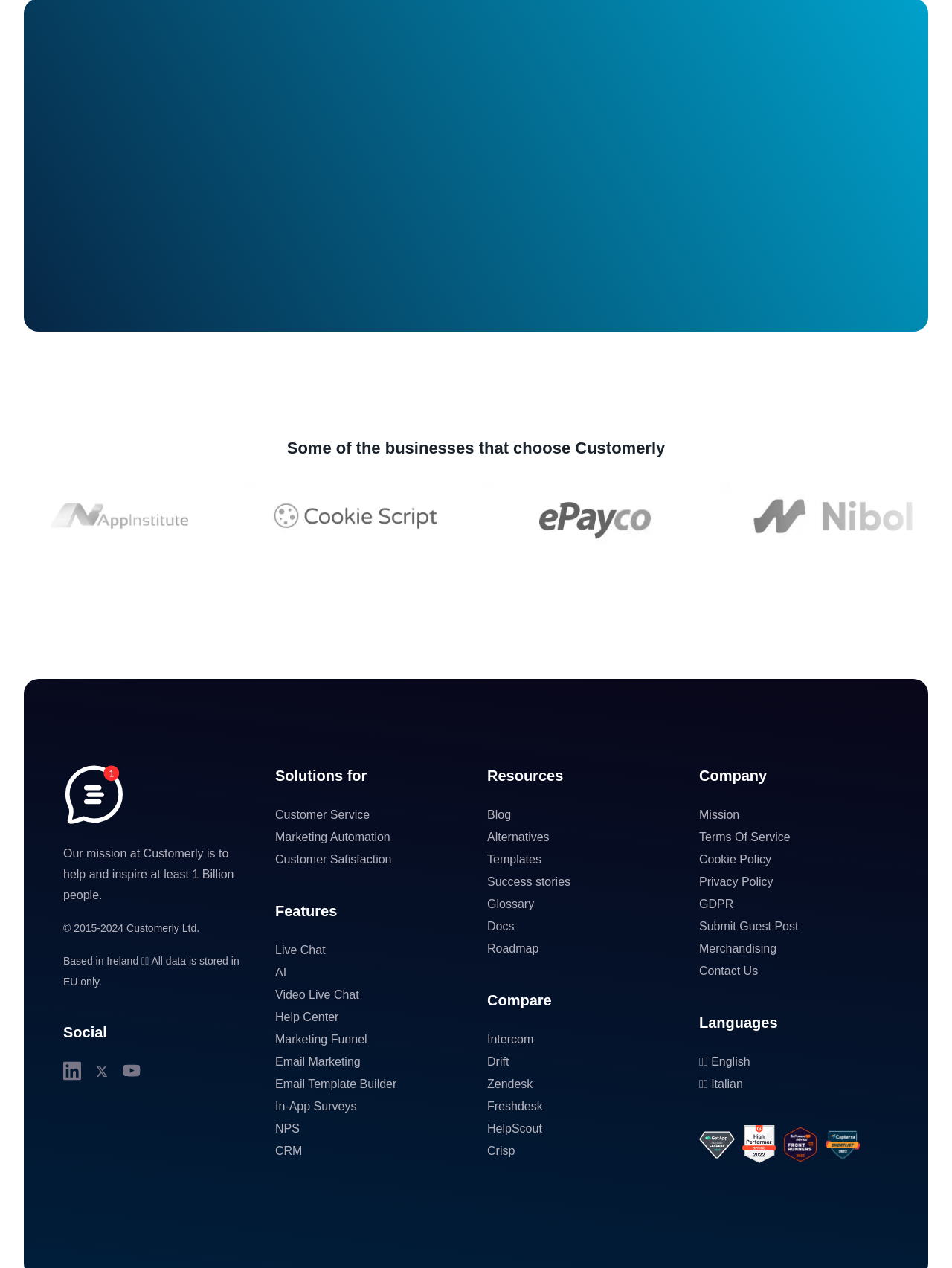Identify the bounding box coordinates of the region that should be clicked to execute the following instruction: "Click the 'START FREE TRIAL' button".

[0.586, 0.177, 0.934, 0.205]